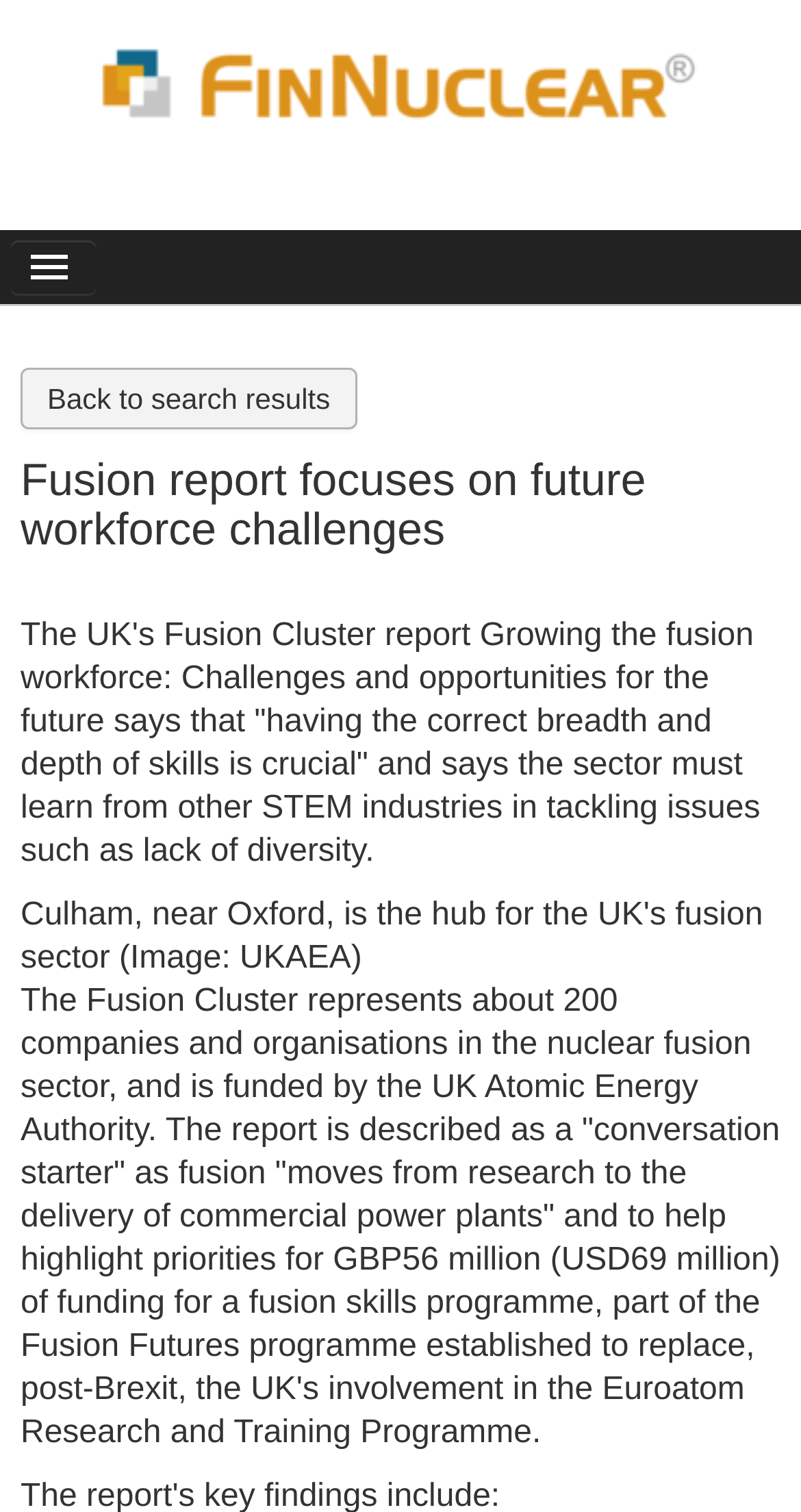How much funding is allocated for the fusion skills programme?
Please respond to the question with a detailed and well-explained answer.

I found the answer by reading the StaticText element that describes the Fusion Futures programme, which mentions that it includes GBP56 million of funding for a fusion skills programme.